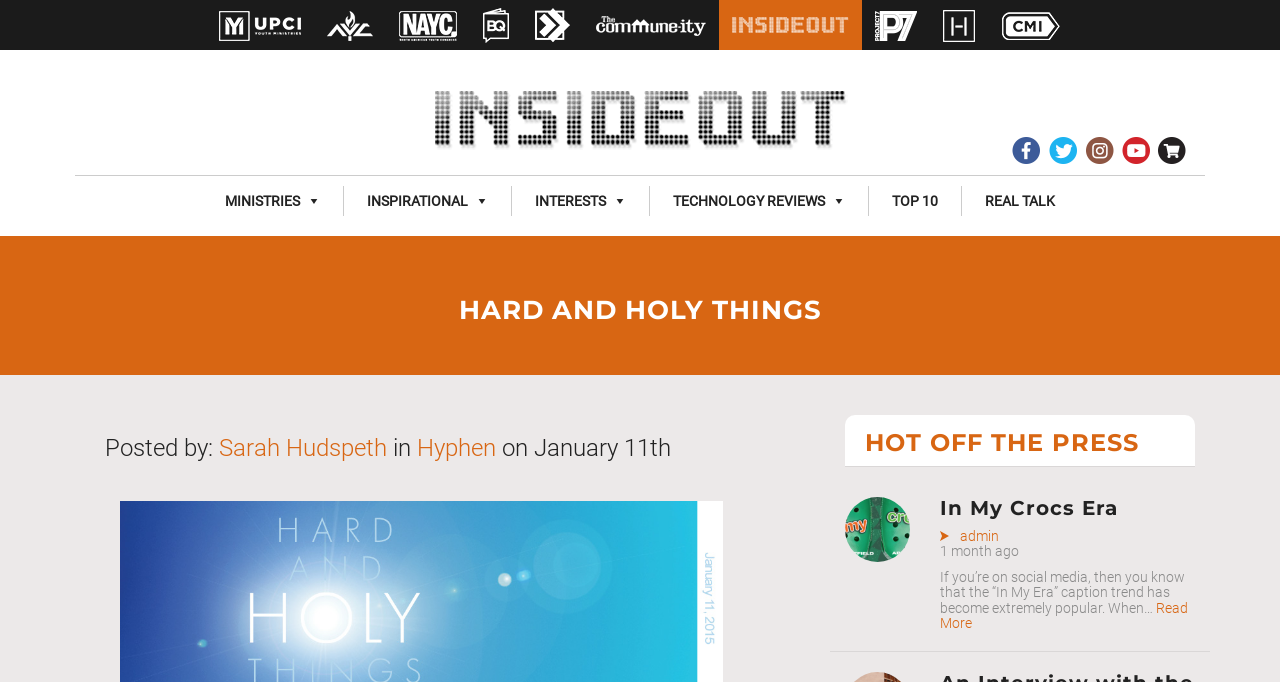Pinpoint the bounding box coordinates of the element that must be clicked to accomplish the following instruction: "Visit the Facebook page". The coordinates should be in the format of four float numbers between 0 and 1, i.e., [left, top, right, bottom].

[0.789, 0.198, 0.814, 0.245]